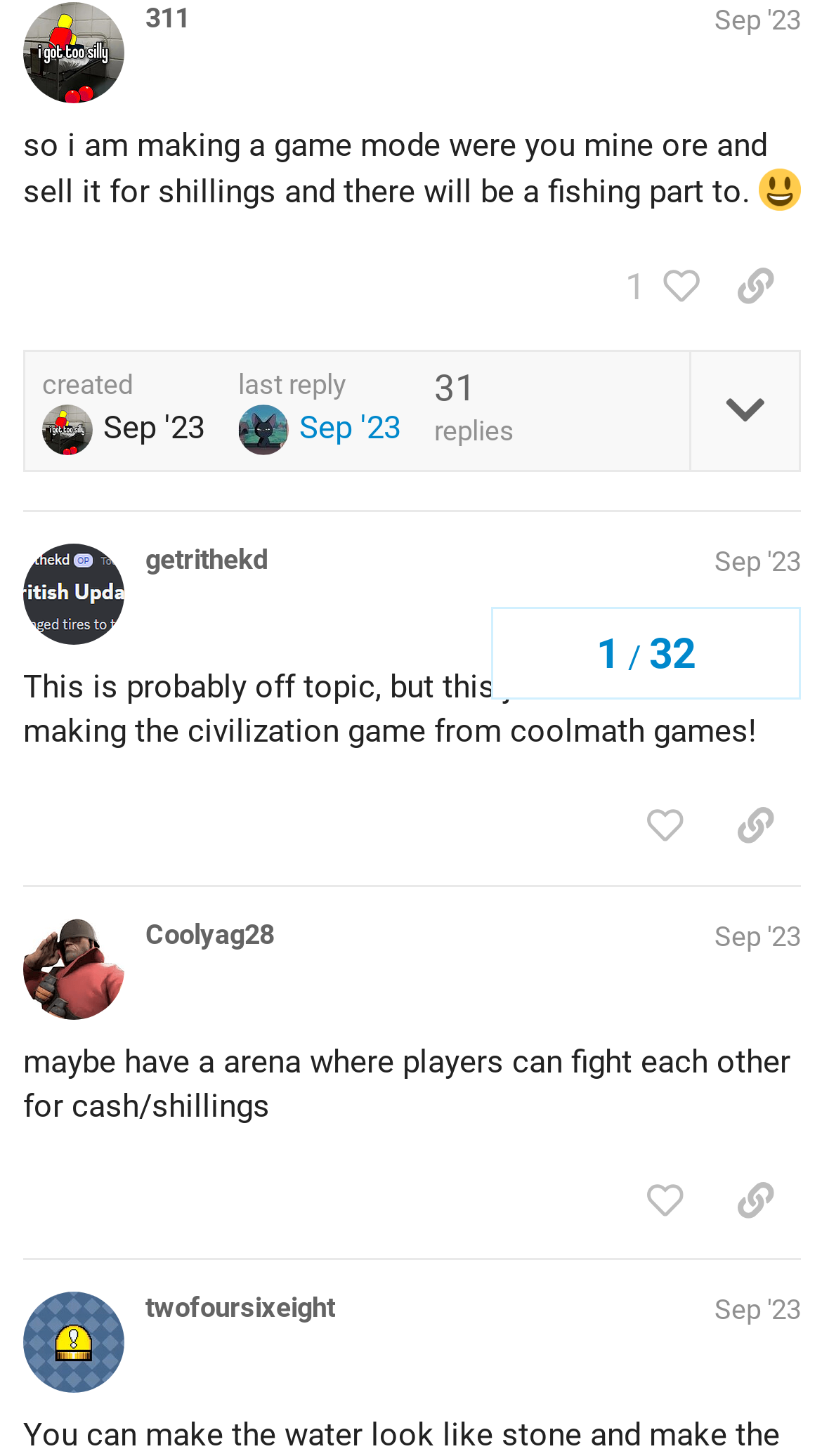Given the element description title="like this post", identify the bounding box coordinates for the UI element on the webpage screenshot. The format should be (top-left x, top-left y, bottom-right x, bottom-right y), with values between 0 and 1.

[0.753, 0.54, 0.864, 0.596]